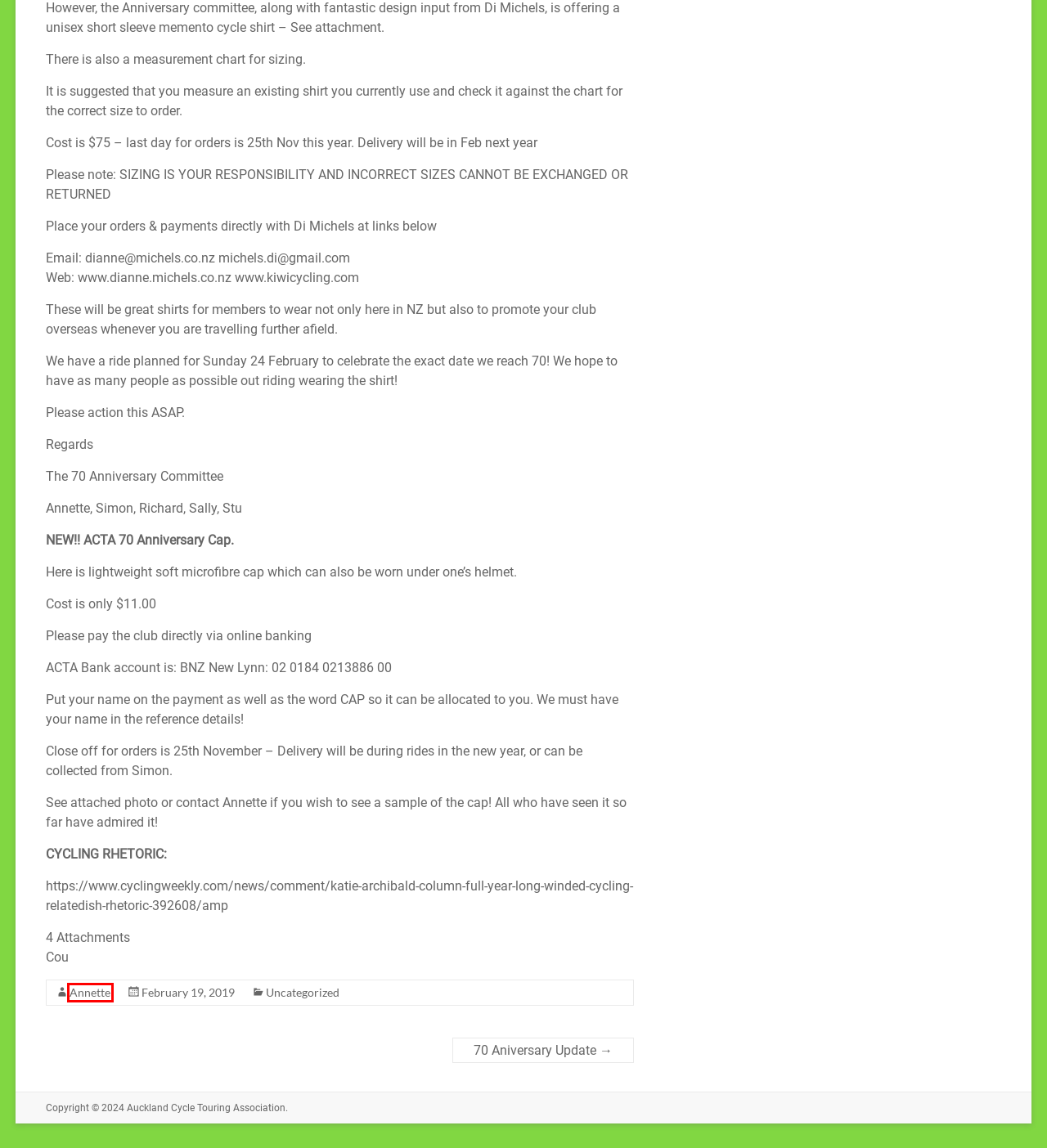Look at the screenshot of a webpage where a red bounding box surrounds a UI element. Your task is to select the best-matching webpage description for the new webpage after you click the element within the bounding box. The available options are:
A. Weekly Rides – Auckland Cycle Touring Association
B. About Us – Auckland Cycle Touring Association
C. admin – Auckland Cycle Touring Association
D. Cycle Touring Resources – Auckland Cycle Touring Association
E. 70 Aniversary Update – Auckland Cycle Touring Association
F. Members Only – Auckland Cycle Touring Association
G. Uncategorized – Auckland Cycle Touring Association
H. Auckland Cycle Touring Association – To Cycle – or not to Cycle…….There IS no question!!!

C